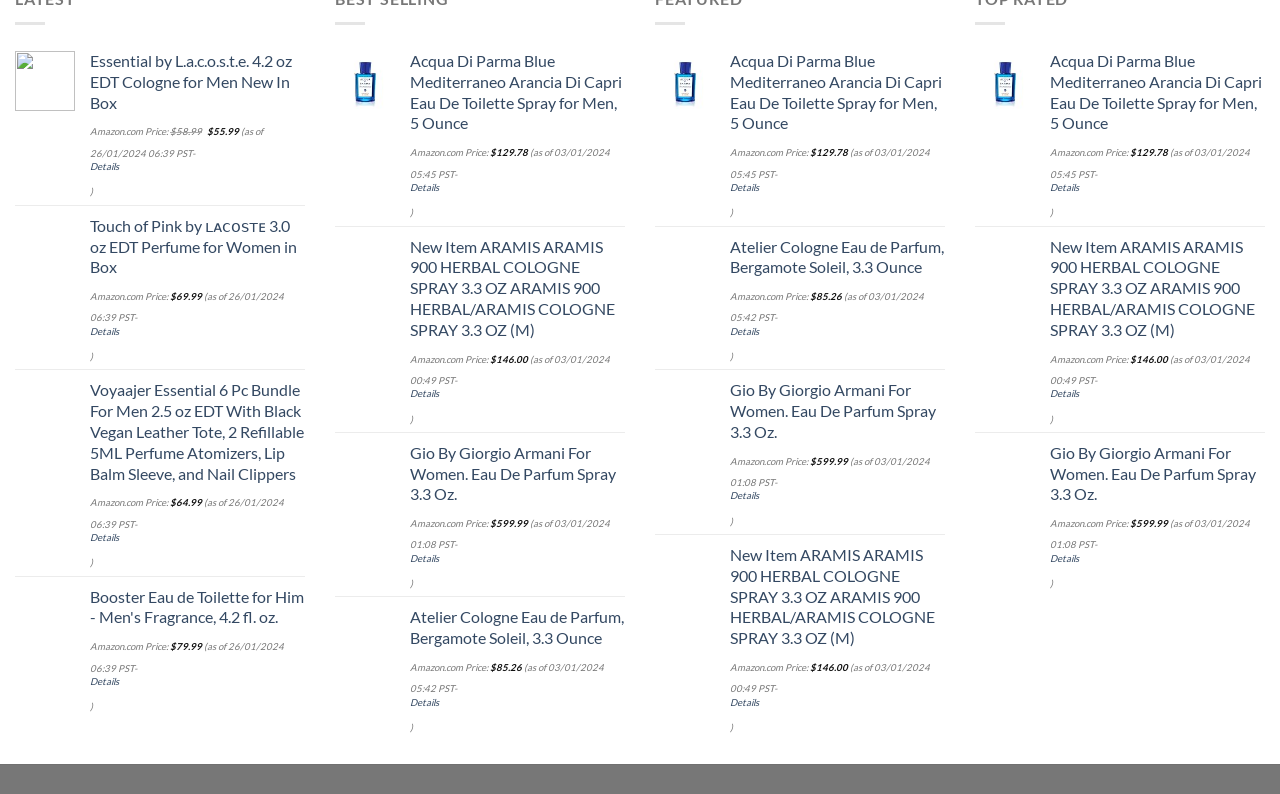What is the price of Essential by L.a.c.o.s.t.e.?
Please provide a single word or phrase as your answer based on the screenshot.

$55.99